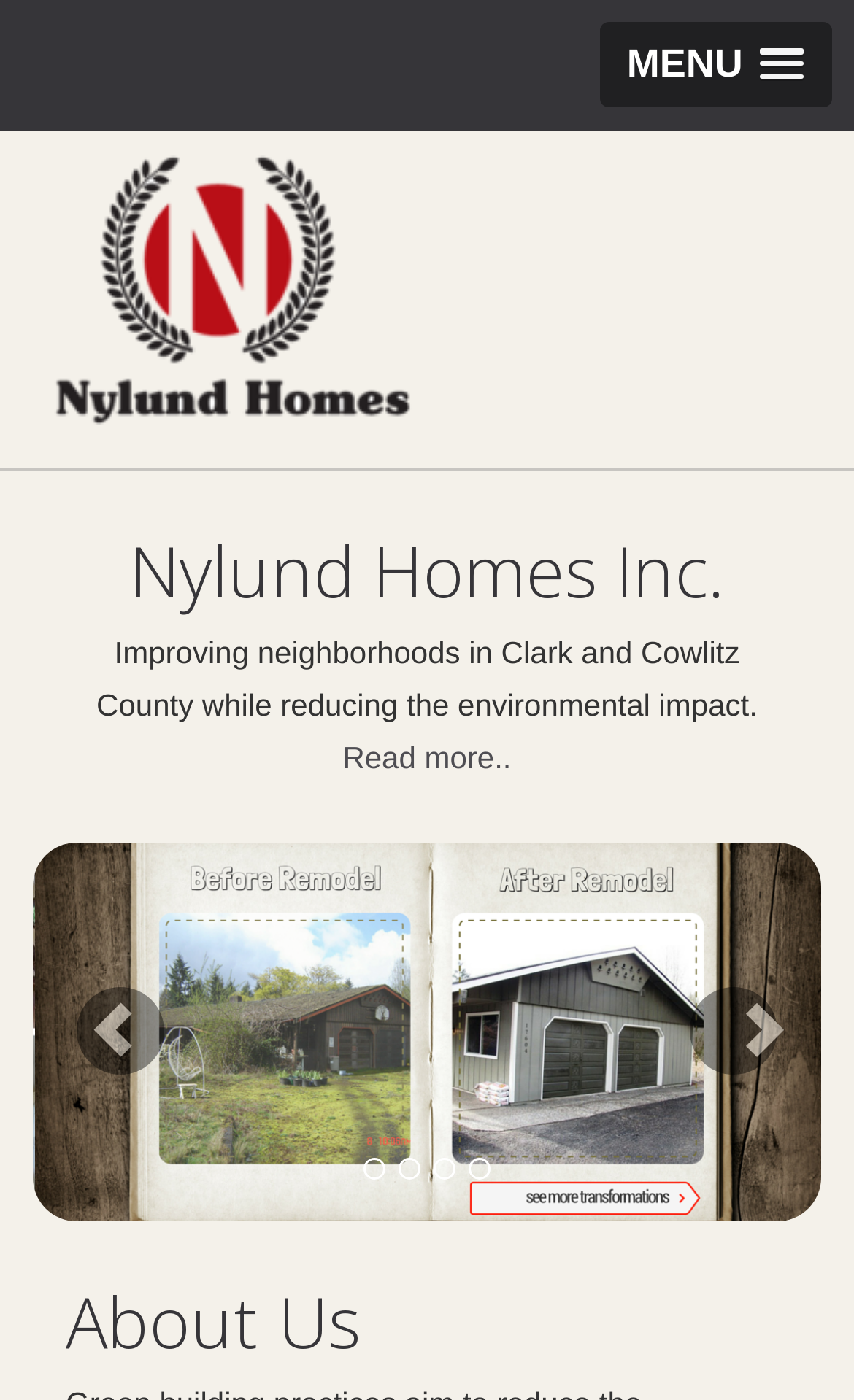Using the elements shown in the image, answer the question comprehensively: How many social media links are there?

There are two social media links, represented by the link elements '' and '', which are located at the bottom of the webpage, indicating that the company has a presence on two social media platforms.